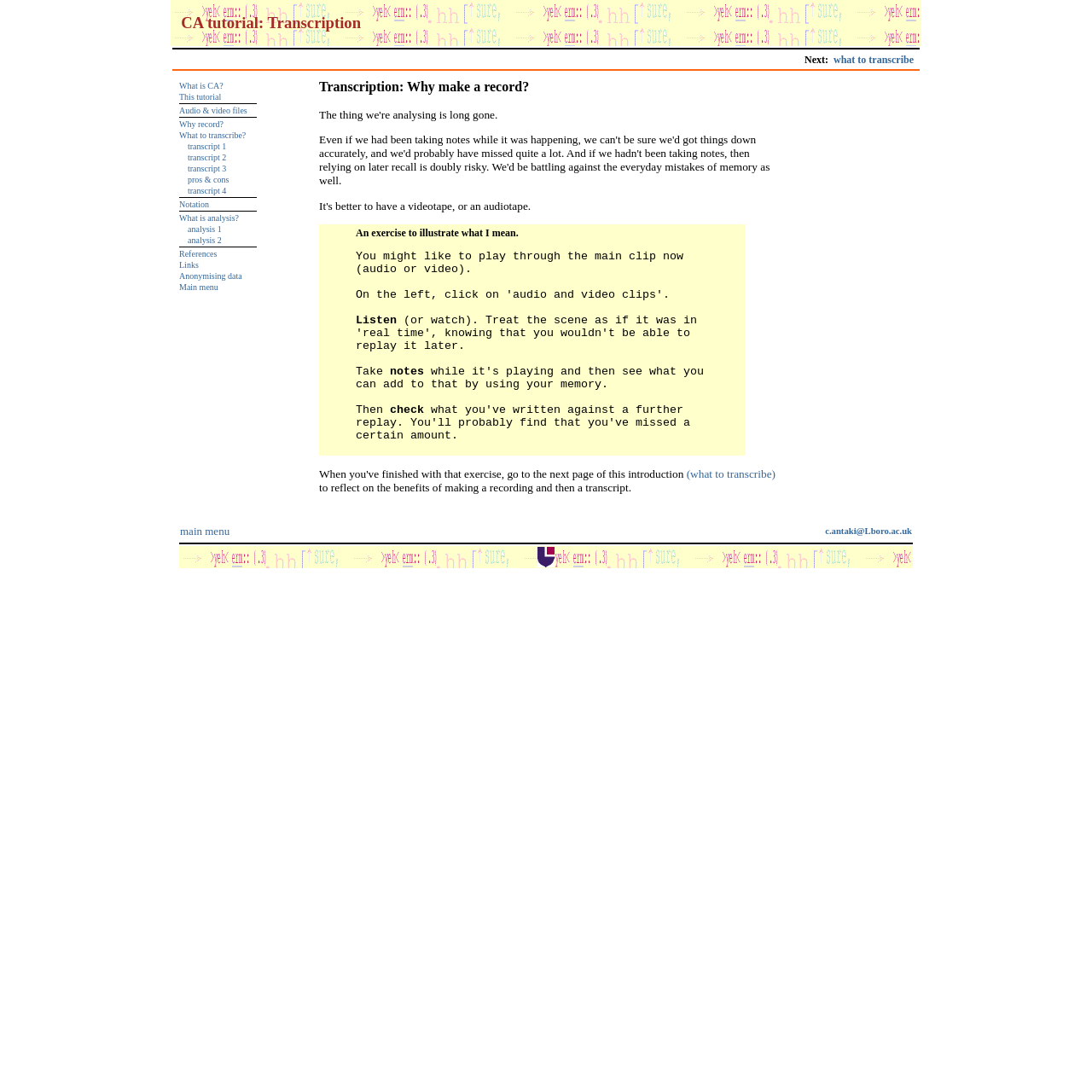What is the next step in the tutorial?
Please answer the question as detailed as possible.

The link 'Next: what to transcribe' suggests that the next step in the tutorial is to learn about what to transcribe, which is likely a crucial part of the Conversation Analysis process.